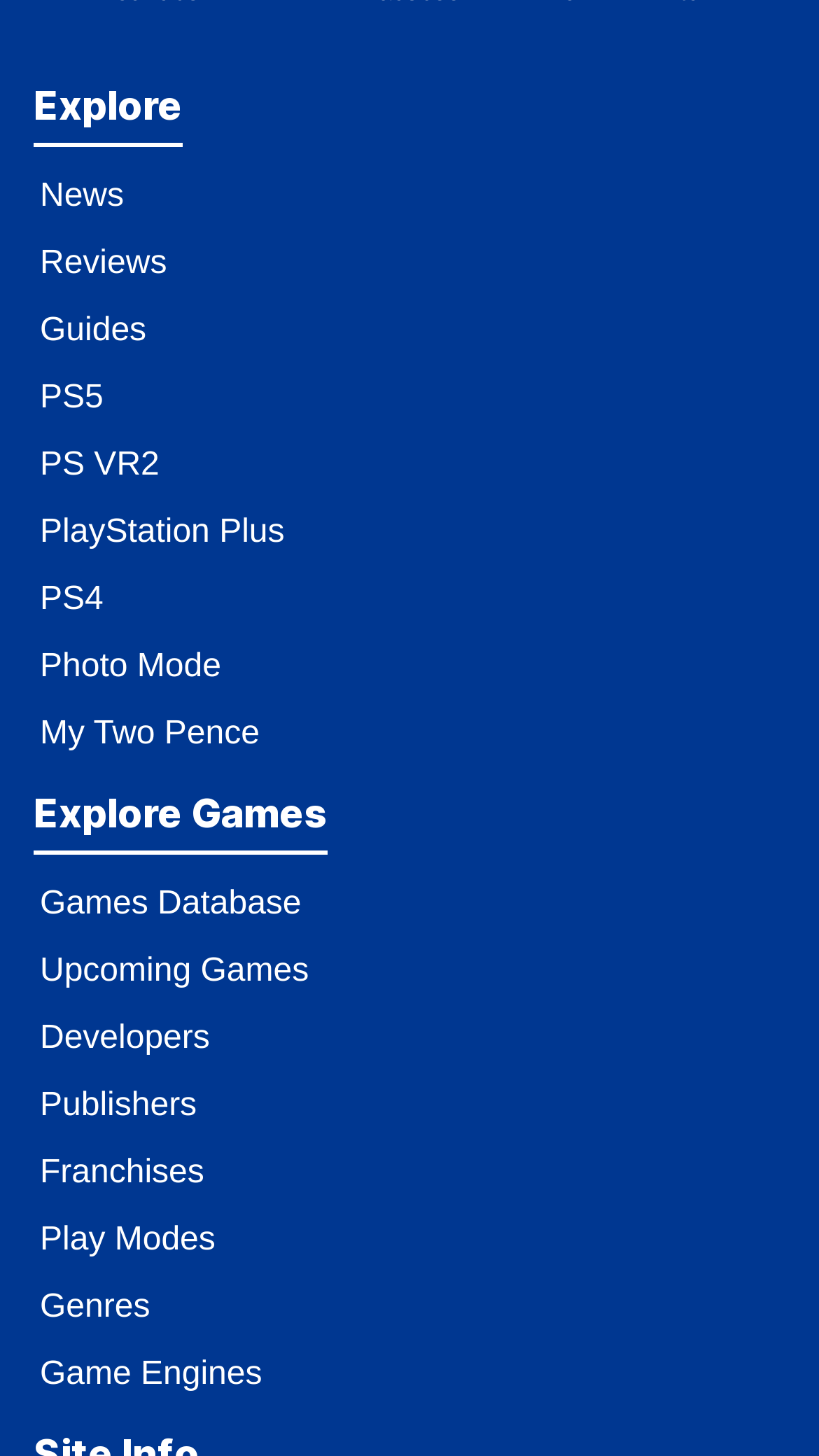Find the bounding box coordinates of the clickable element required to execute the following instruction: "Share on twitter". Provide the coordinates as four float numbers between 0 and 1, i.e., [left, top, right, bottom].

None